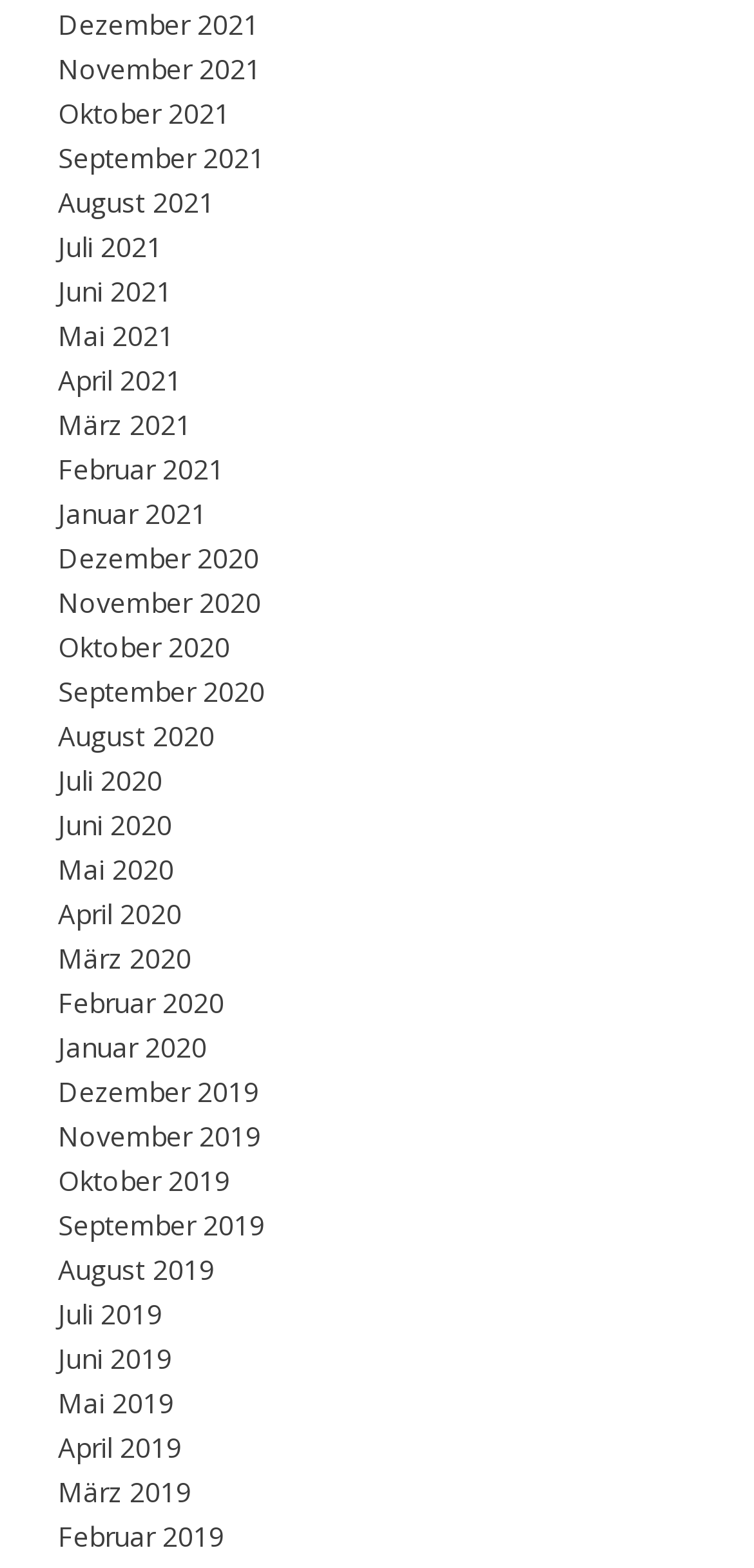Given the element description, predict the bounding box coordinates in the format (top-left x, top-left y, bottom-right x, bottom-right y), using floating point numbers between 0 and 1: Januar 2021

[0.077, 0.316, 0.274, 0.34]